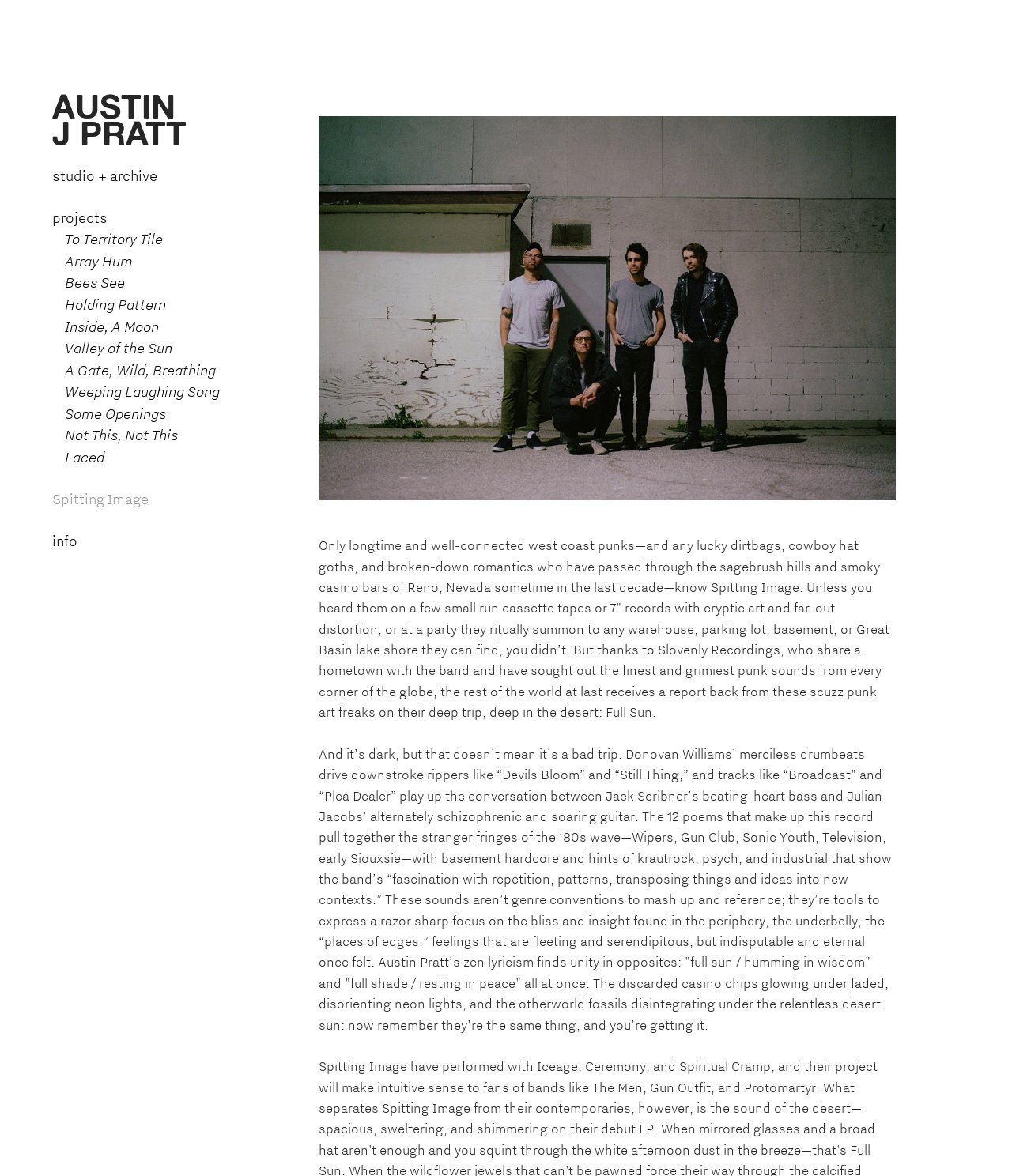Locate the bounding box coordinates of the UI element described by: "Array". The bounding box coordinates should consist of four float numbers between 0 and 1, i.e., [left, top, right, bottom].

[0.064, 0.212, 0.098, 0.232]